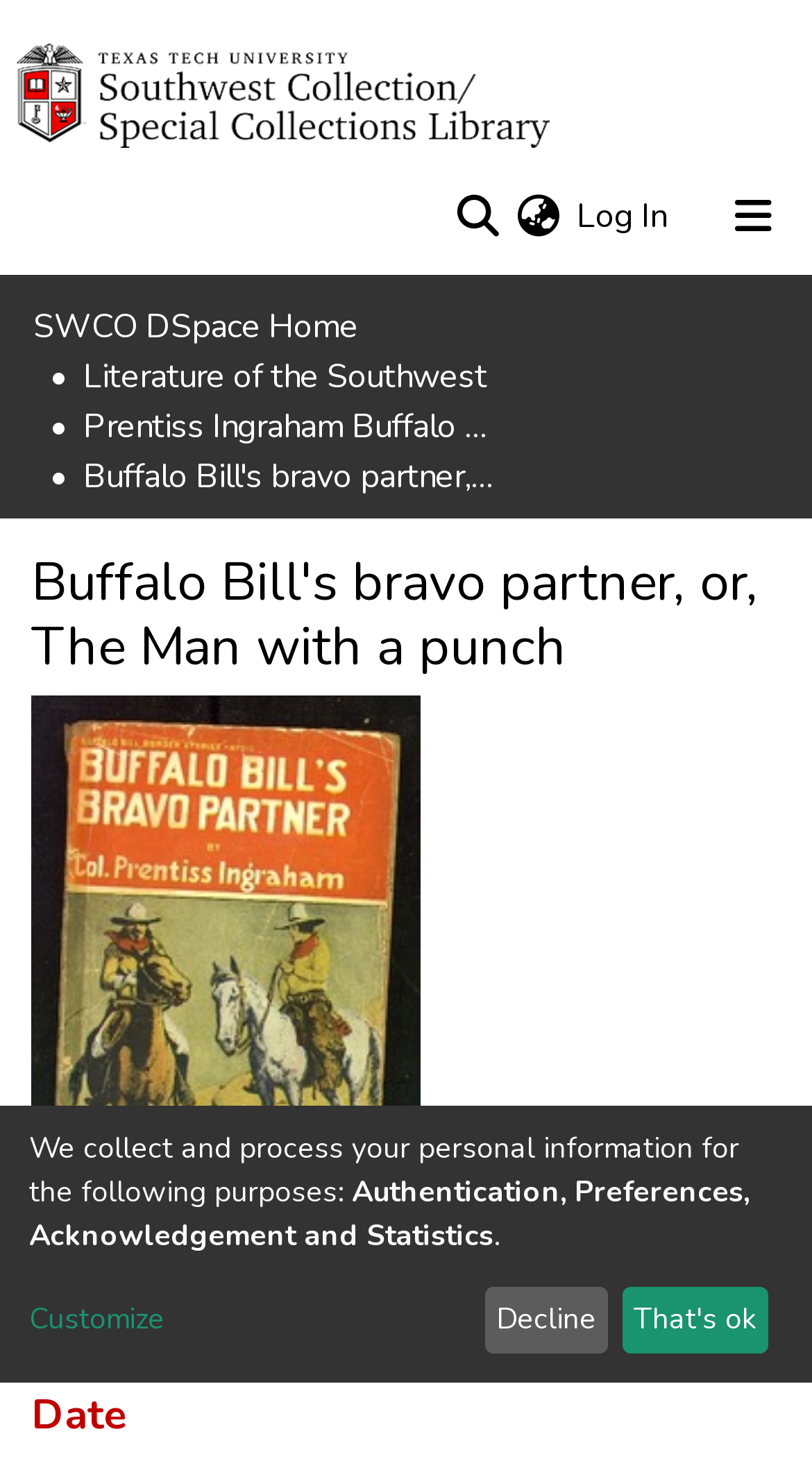What is the name of the book on this webpage?
Please answer the question with a single word or phrase, referencing the image.

Buffalo Bill's bravo partner